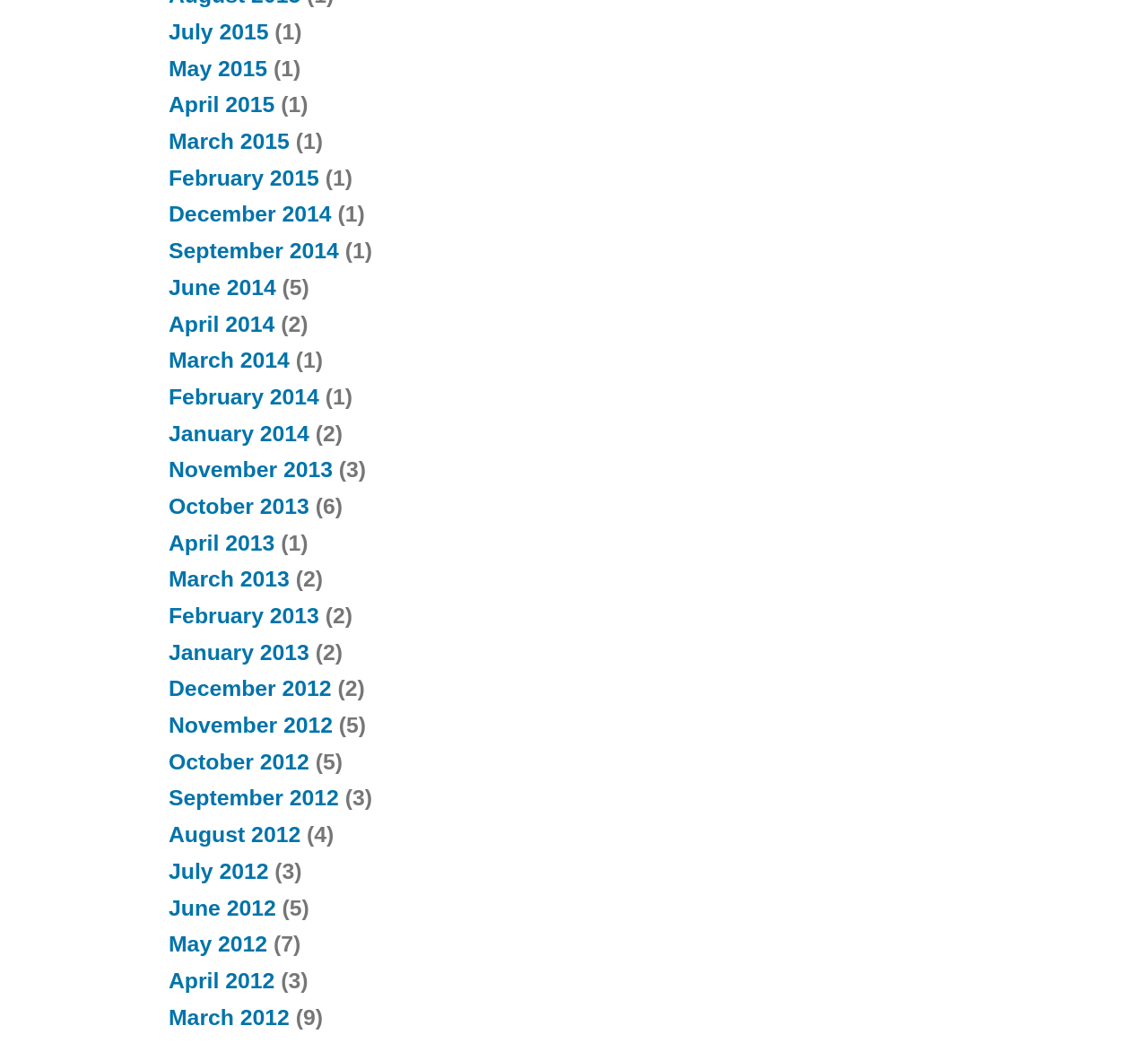What is the earliest month listed?
Respond with a short answer, either a single word or a phrase, based on the image.

December 2012